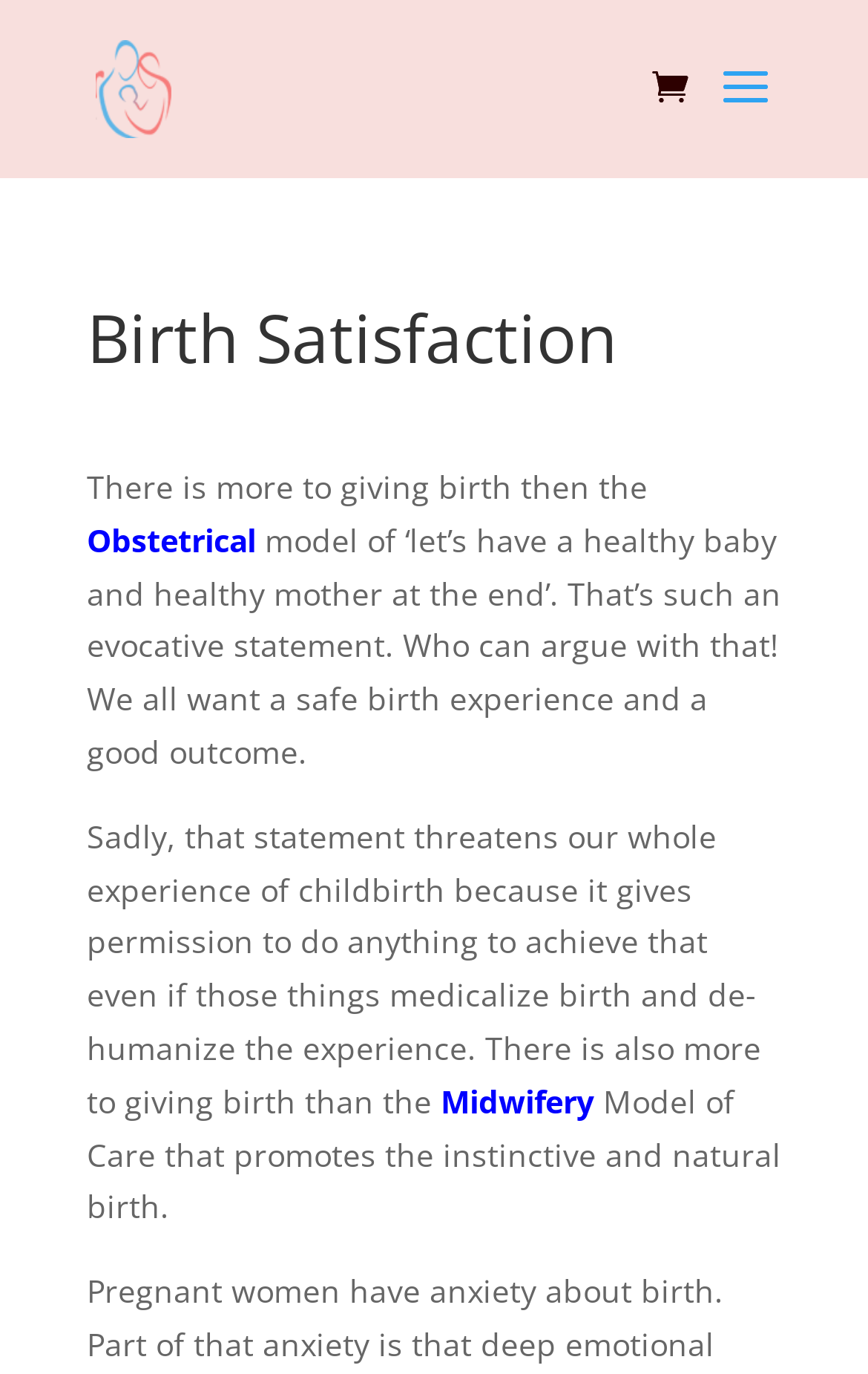Please provide a comprehensive response to the question below by analyzing the image: 
What is the name of the organization?

The name of the organization is obtained from the link element with the text 'Birthing Better' and an image with the same name, which suggests that it is the logo of the organization.